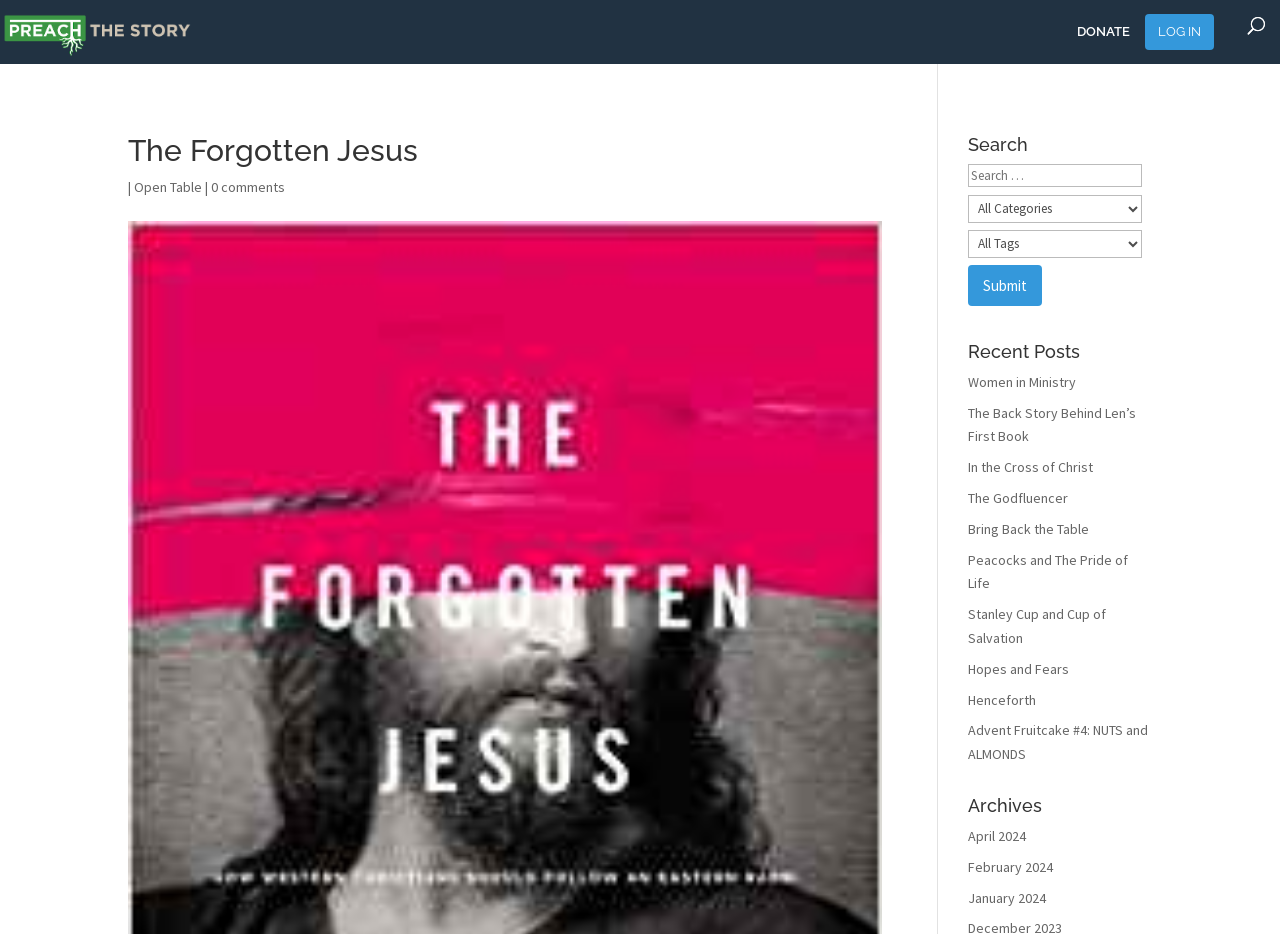What is the purpose of the textbox in the search section?
Refer to the image and provide a one-word or short phrase answer.

Search